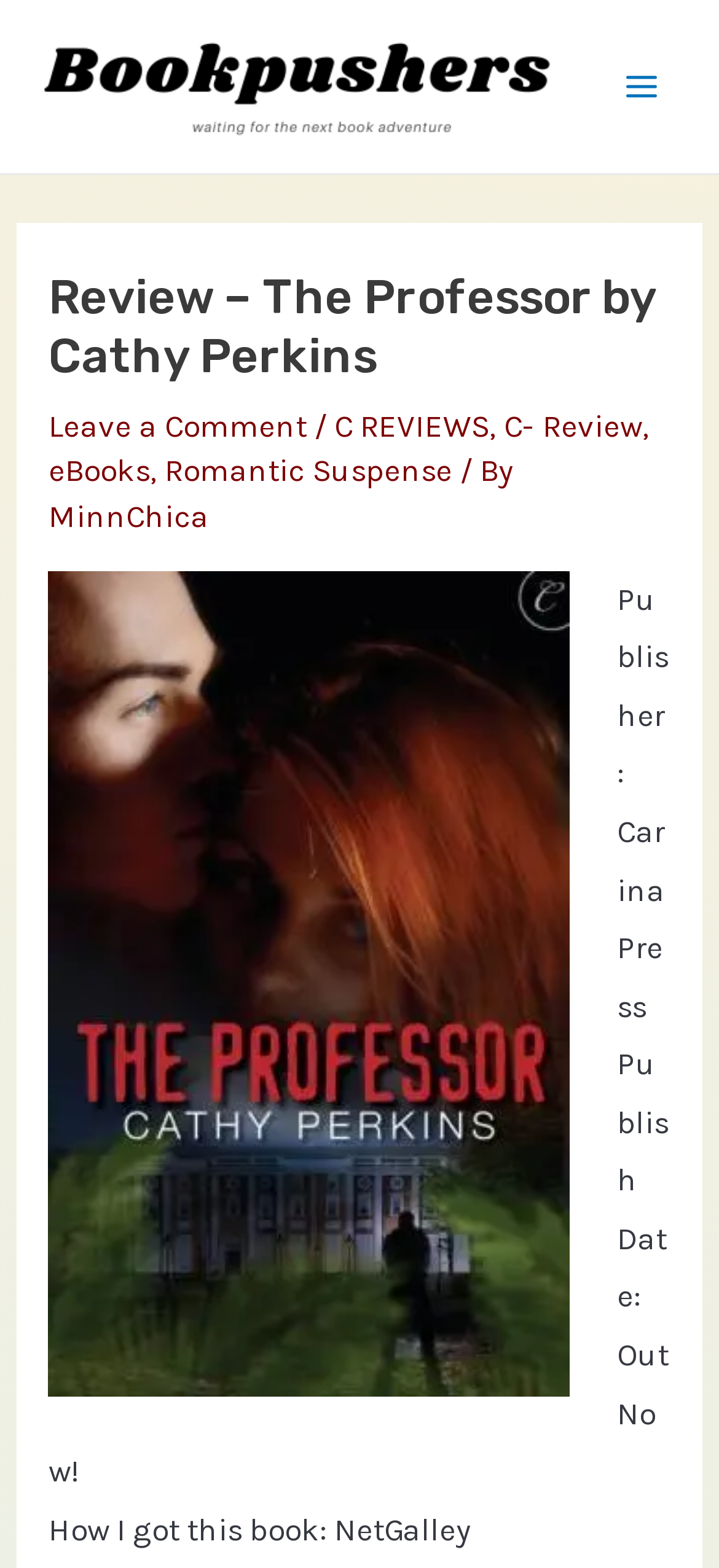Please determine the bounding box coordinates of the area that needs to be clicked to complete this task: 'Click the Main Menu button'. The coordinates must be four float numbers between 0 and 1, formatted as [left, top, right, bottom].

[0.833, 0.029, 0.95, 0.082]